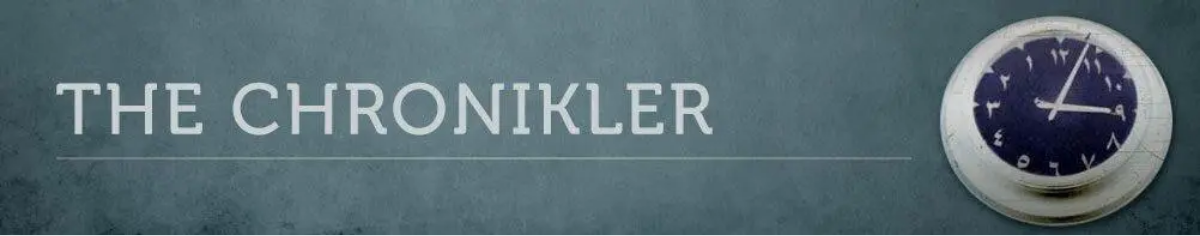What is the clock symbolizing?
Answer the question with a single word or phrase derived from the image.

passage of time